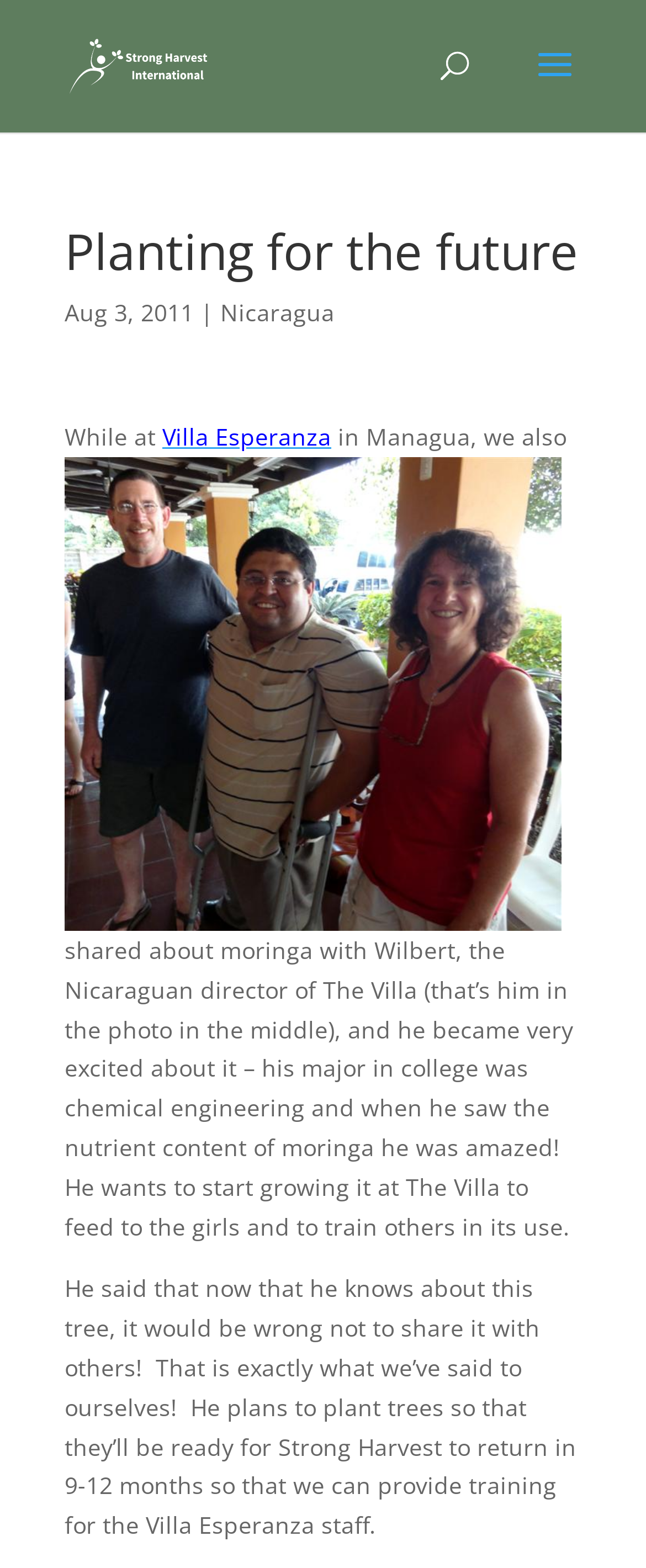Review the image closely and give a comprehensive answer to the question: How long will it take for the trees to be ready for Strong Harvest to return?

The text 'He plans to plant trees so that they’ll be ready for Strong Harvest to return in 9-12 months' is located at [0.1, 0.812, 0.892, 0.983] and indicates the timeframe for the trees to be ready.